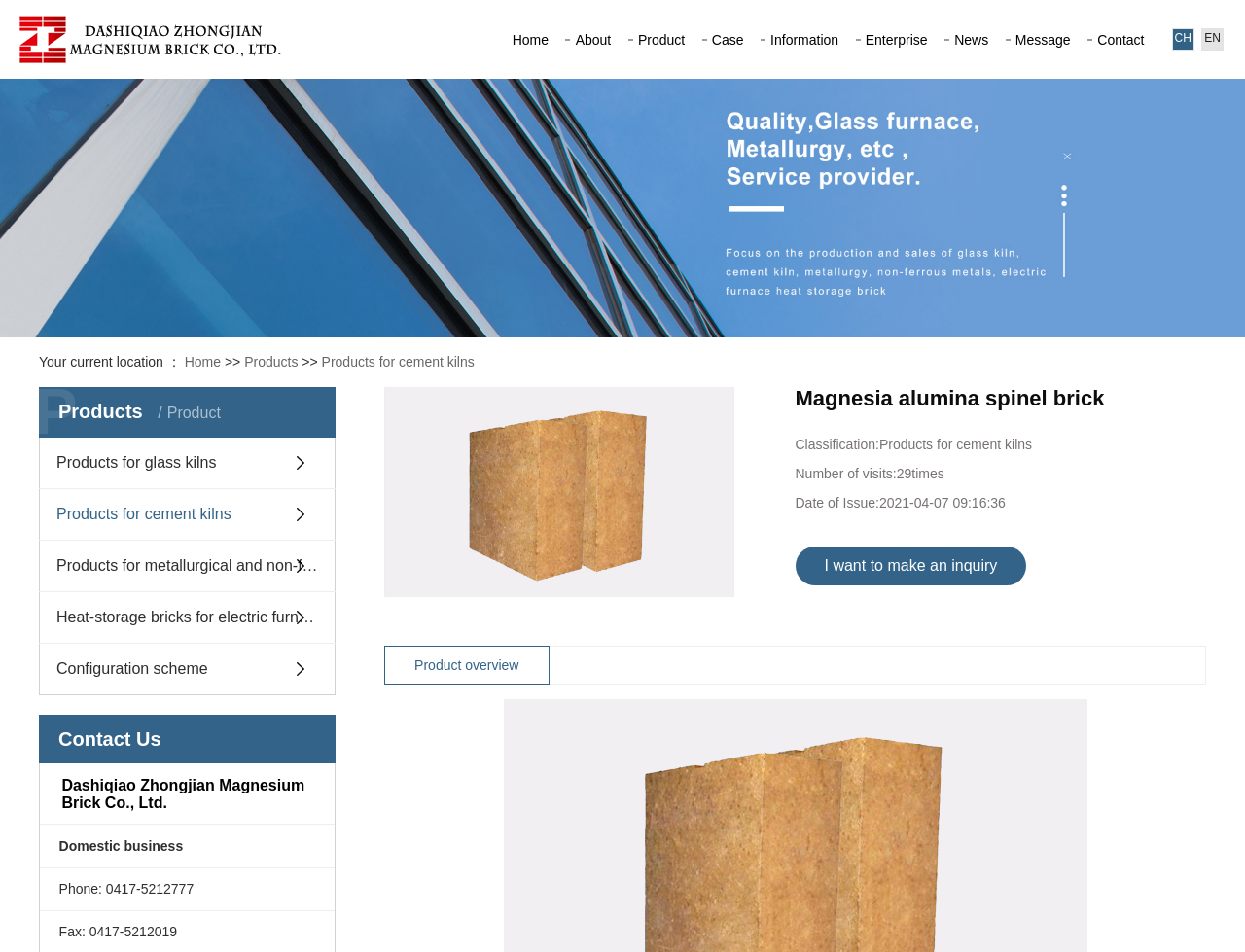Summarize the webpage with intricate details.

The webpage is about Magnesia alumina spinel brick, a product offered by Dashiqiao Zhongjian Magnesium Brick Co., Ltd. At the top of the page, there is a banner image that spans the entire width of the page. Below the banner, there is a navigation menu with links to various sections of the website, including Home, About, Product, Case, Information, Enterprise, News, Message, and Contact.

On the left side of the page, there is a secondary navigation menu with links to different product categories, including Products for glass kilns, Products for cement kilns, and Heat-storage bricks for electric furnaces.

The main content of the page is divided into several sections. The first section is a heading that reads "Products / Product" and is followed by a list of links to different product categories. Below this section, there is a heading that reads "Magnesia alumina spinel brick" and is accompanied by an image of the product. The product information section includes details such as classification, number of visits, and date of issue.

On the right side of the page, there is a section with contact information, including phone and fax numbers, as well as a link to make an inquiry about the product. At the bottom of the page, there is a heading that reads "Contact Us" and is followed by the company's name and address.

Overall, the webpage is well-organized and easy to navigate, with clear headings and concise text that provides detailed information about the product and the company.